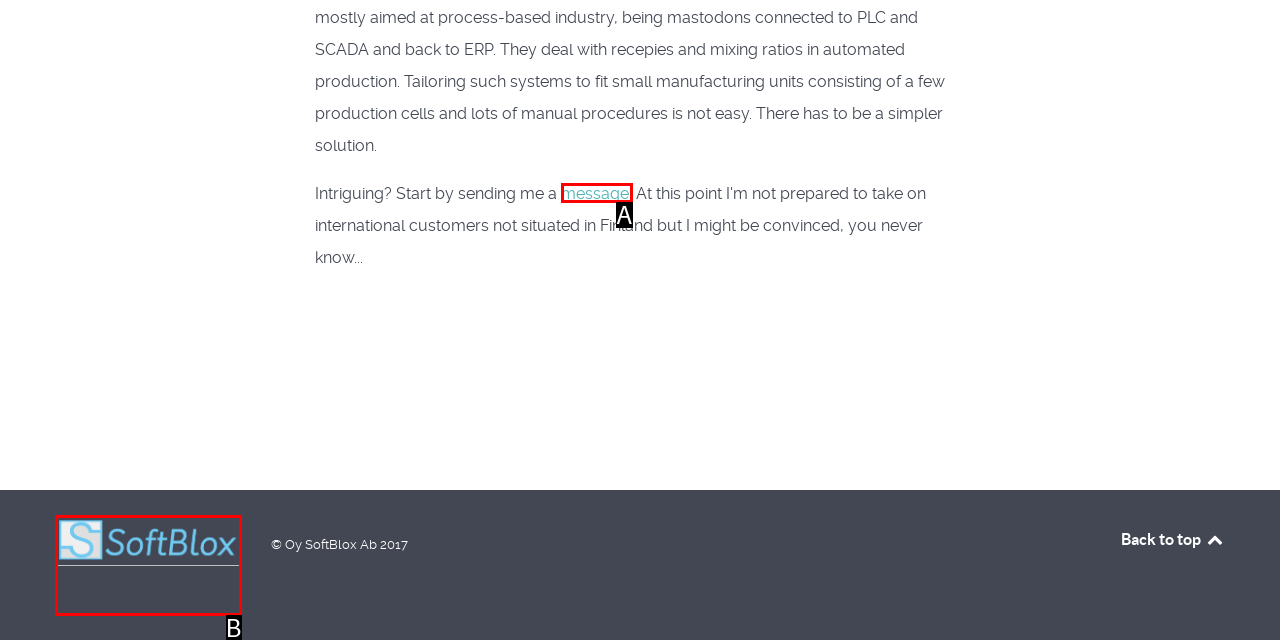Find the UI element described as: message.
Reply with the letter of the appropriate option.

A